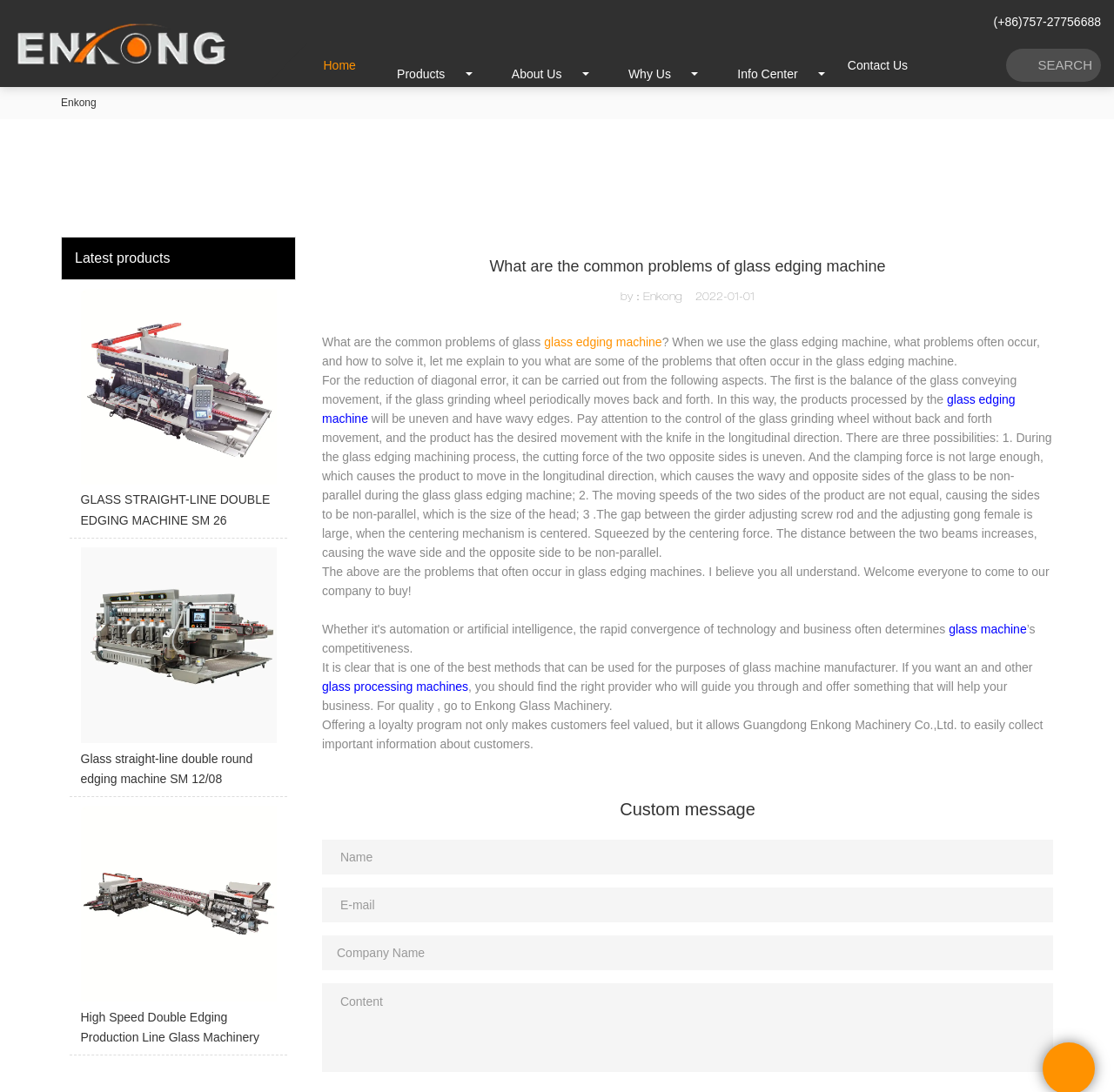What is the purpose of the form at the bottom of the webpage?
Provide a fully detailed and comprehensive answer to the question.

The form at the bottom of the webpage has fields for name, email, company name, and content, which suggests that it is used to send a message or inquiry to the company.